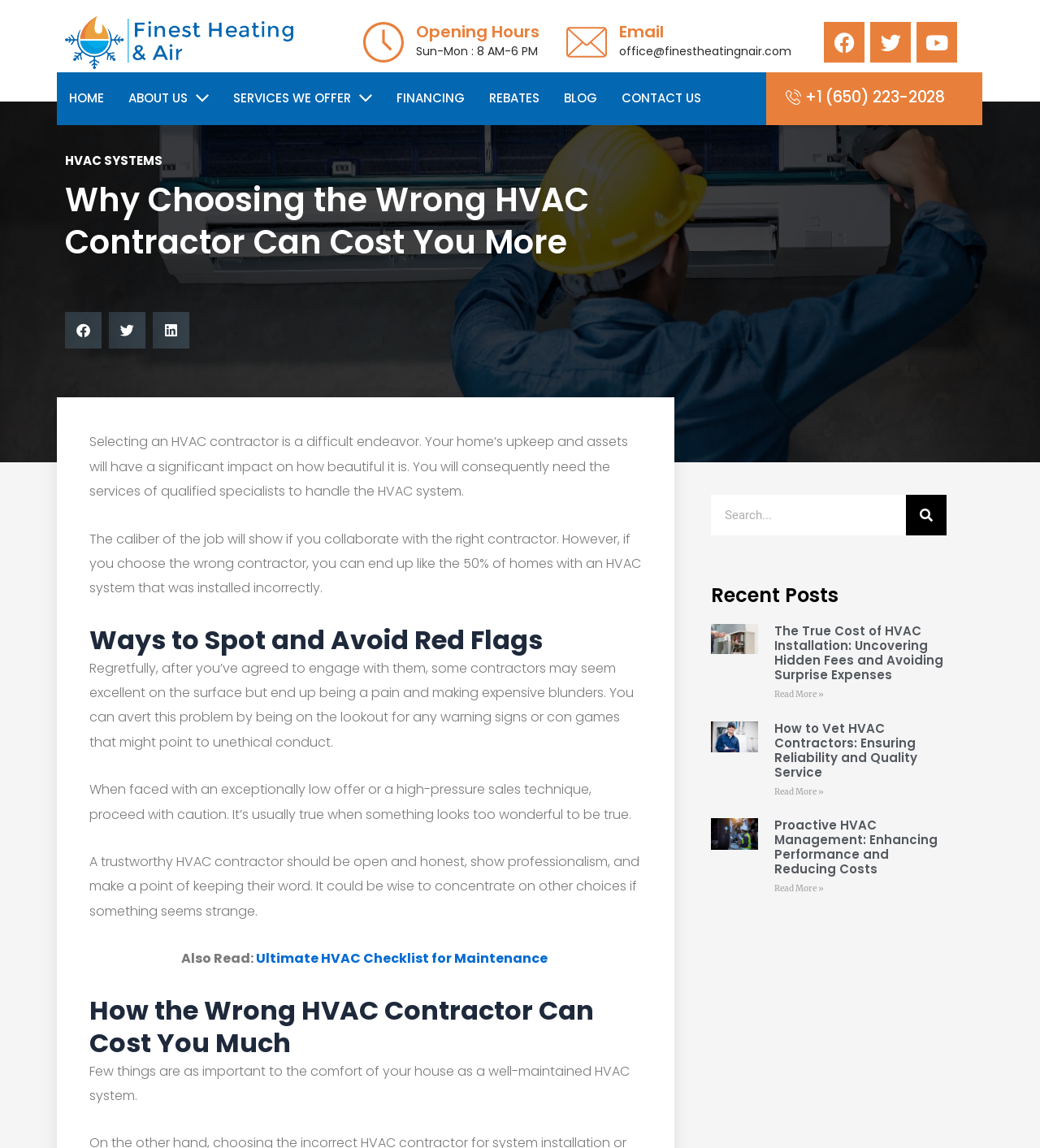What is the company name?
Please provide a detailed answer to the question.

I found the company name by looking at the top of the webpage, where it says 'Wrong HVAC Contractor Can Cost You More | Finest Heating & Air'. This suggests that the company name is 'Finest Heating & Air'.